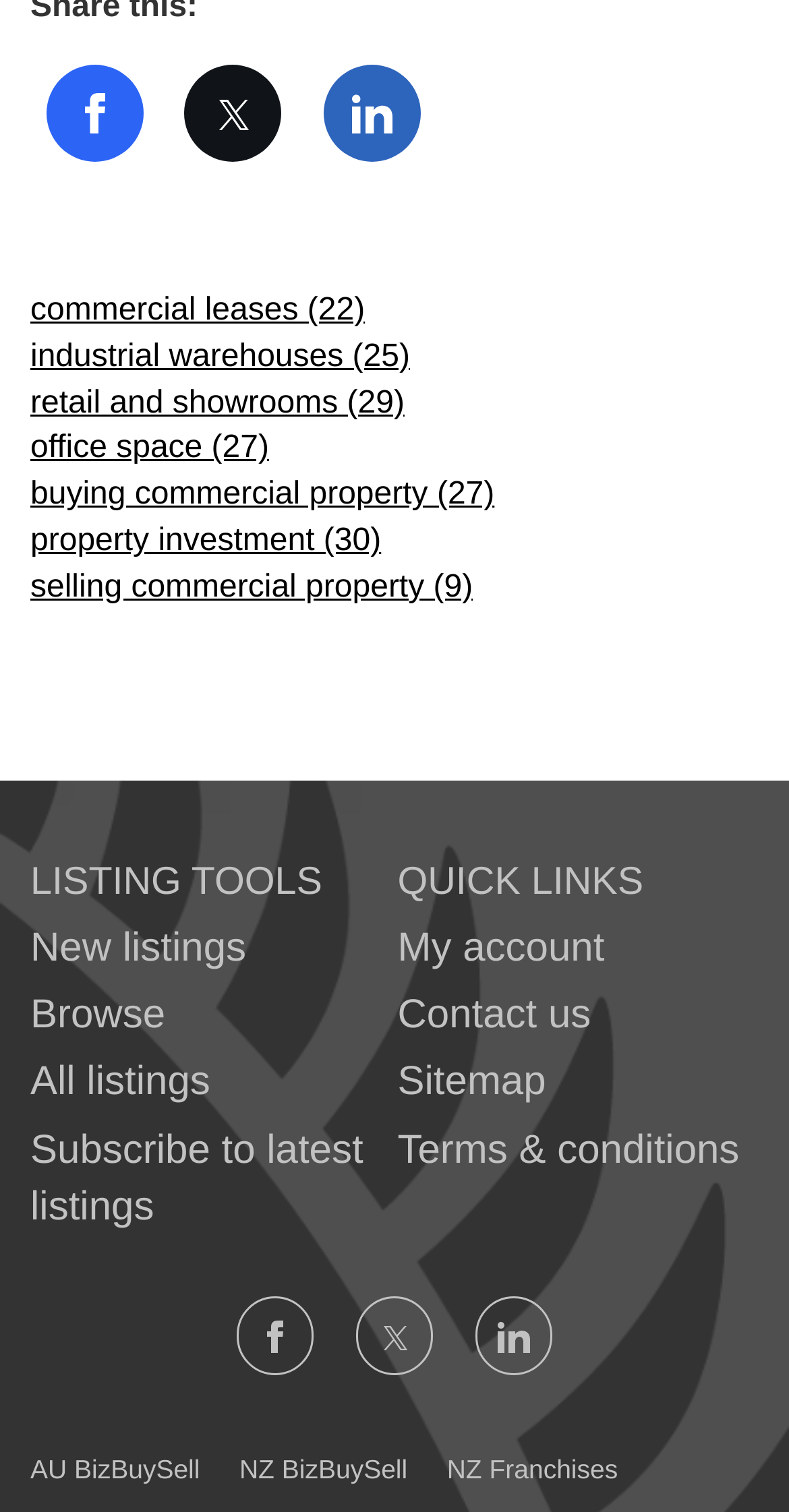Give a concise answer using only one word or phrase for this question:
What is the purpose of the 'LISTING TOOLS' section?

To browse and subscribe to listings